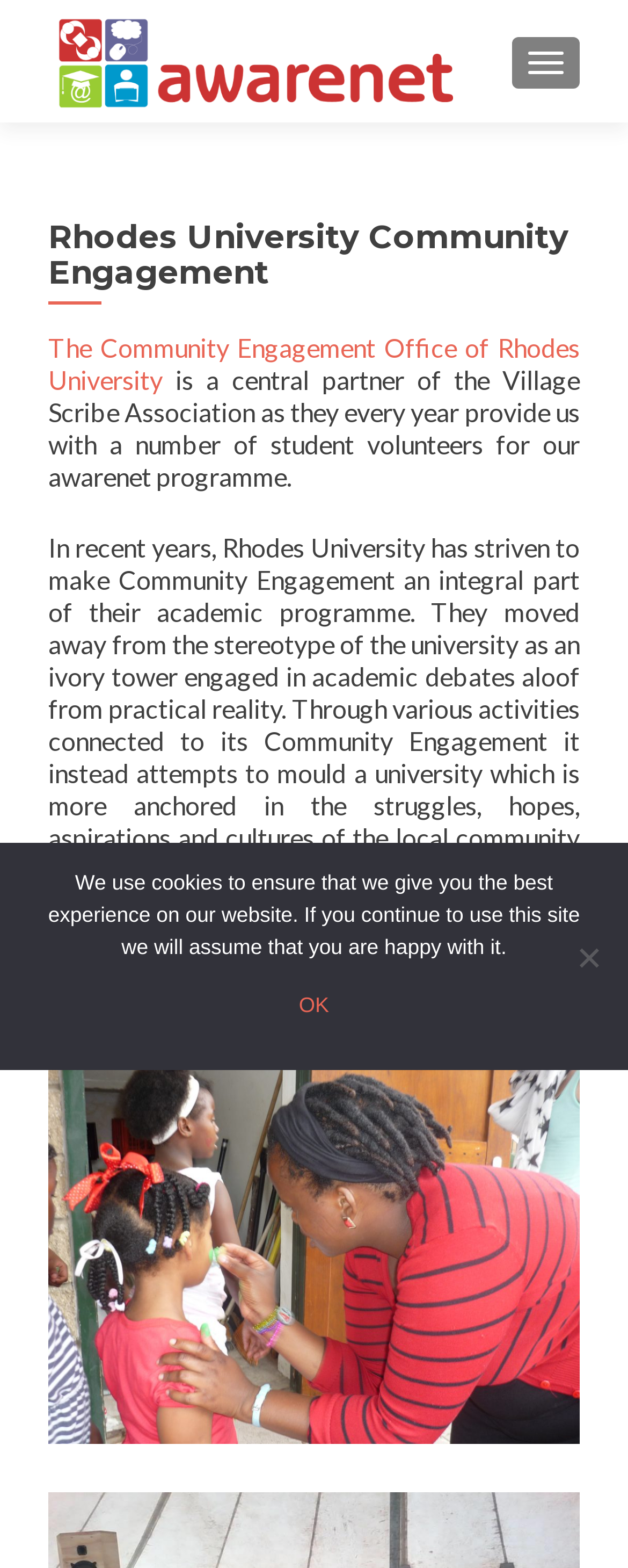Determine the bounding box for the UI element described here: "Ok".

[0.386, 0.621, 0.614, 0.662]